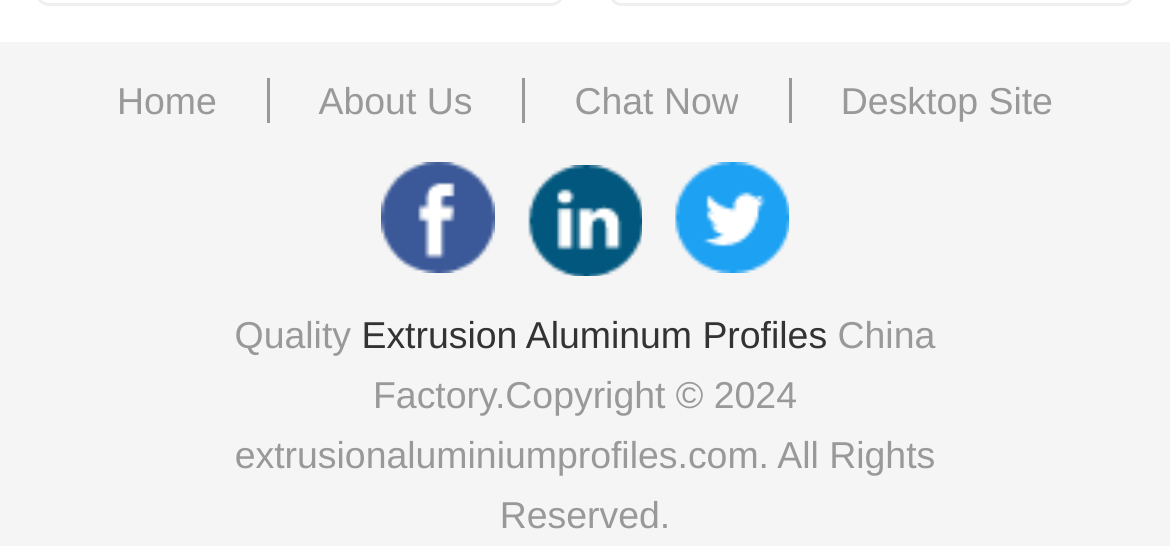Please reply to the following question with a single word or a short phrase:
How many links are there on the top?

5